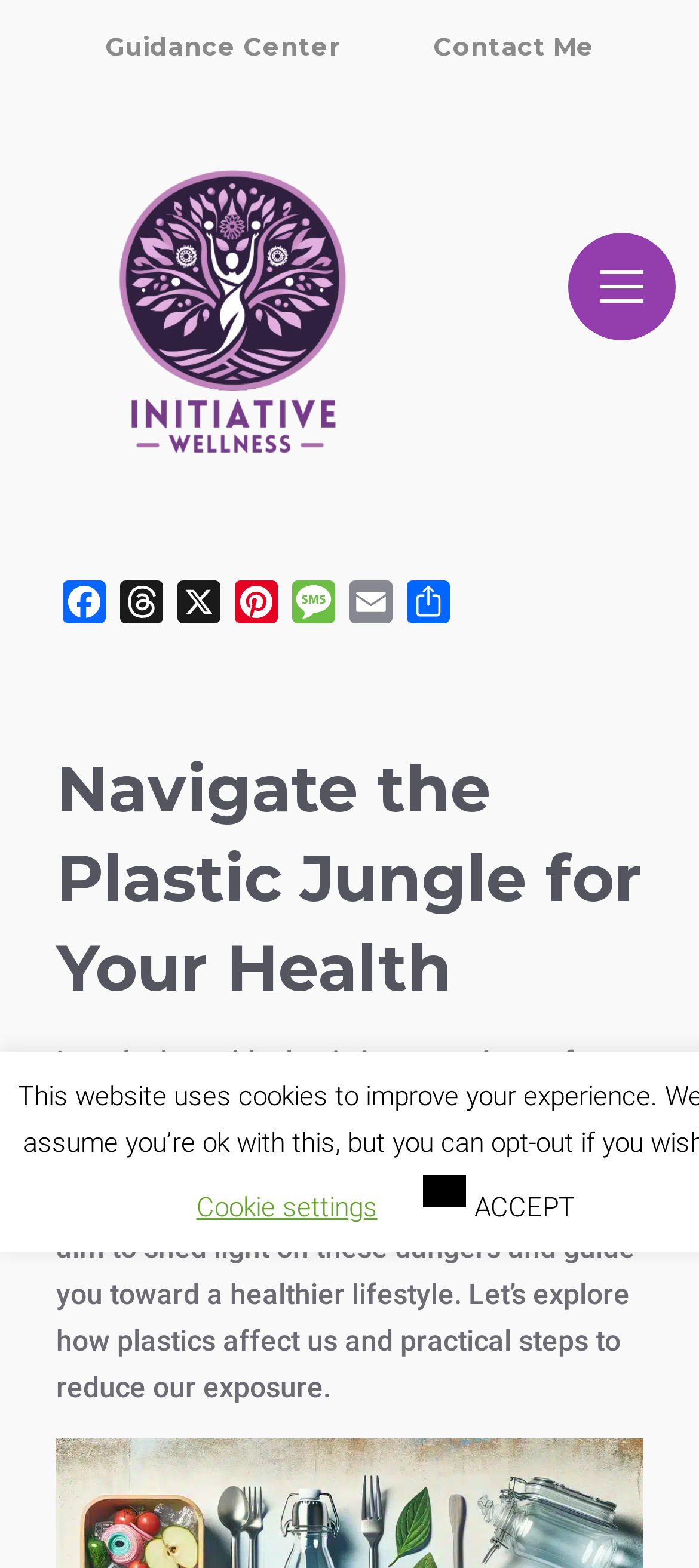What is the main topic of this webpage?
Kindly give a detailed and elaborate answer to the question.

Based on the webpage content, the main topic is about the hidden health risks of plastic toxins and how to reduce exposure for a healthier lifestyle.